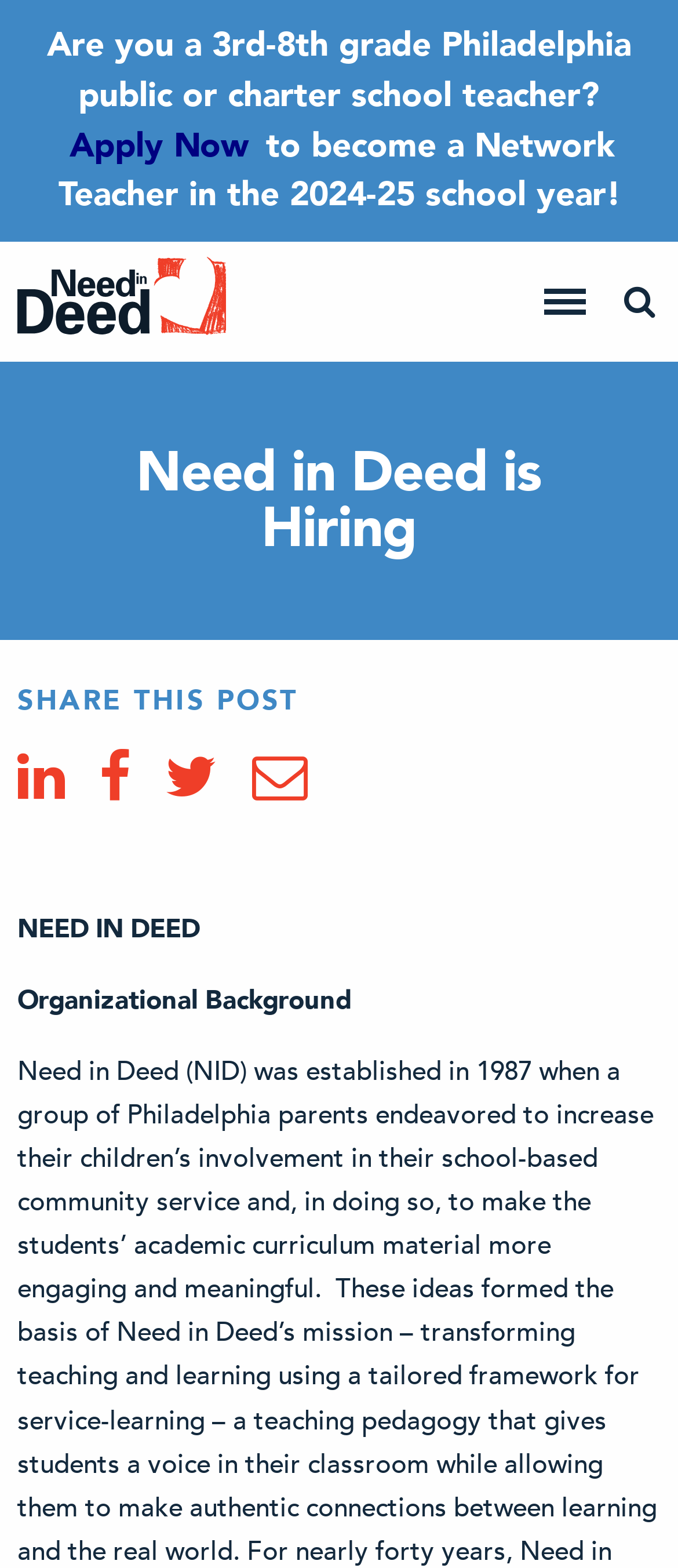Determine the main headline of the webpage and provide its text.

Need in Deed is Hiring